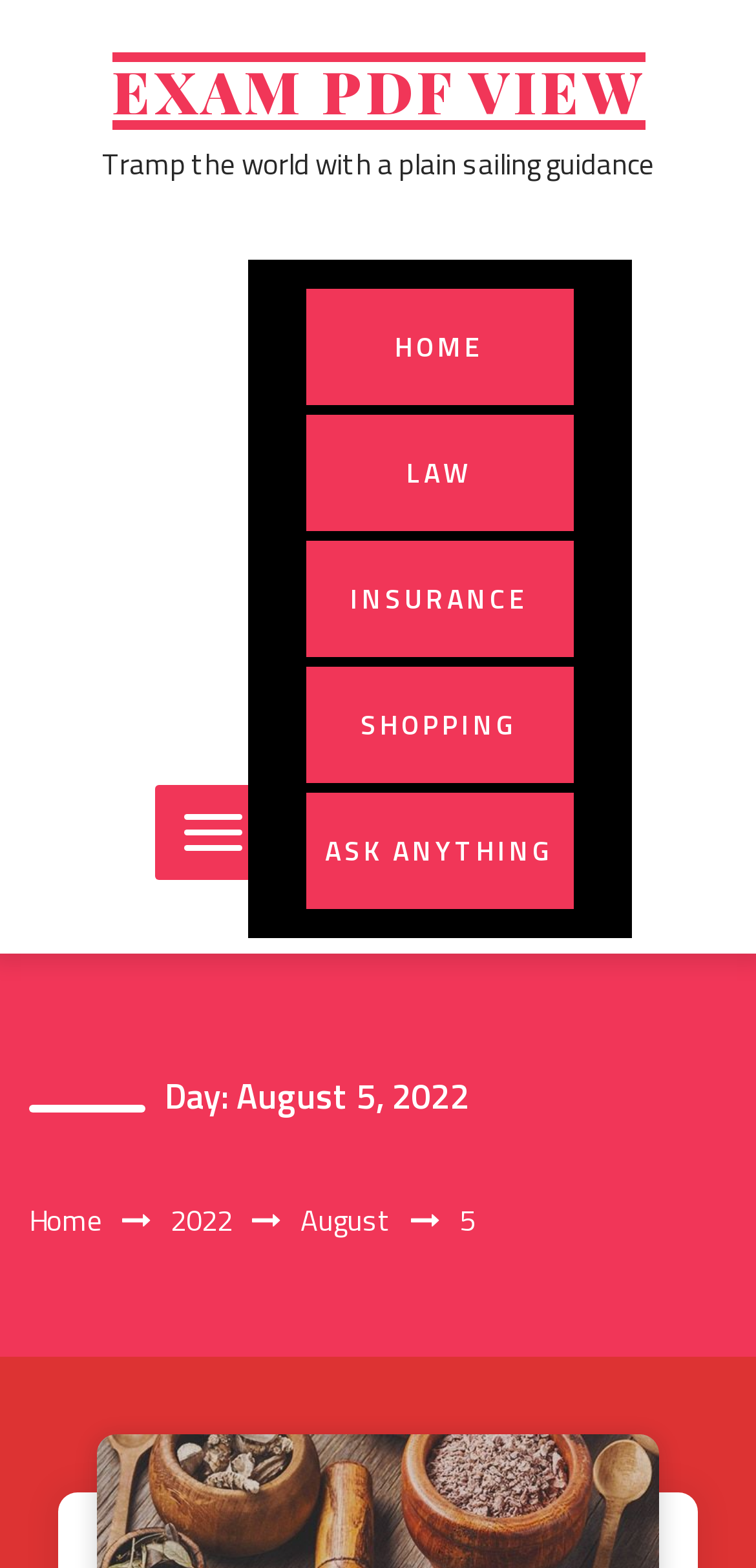Determine the main heading text of the webpage.

EXAM PDF VIEW